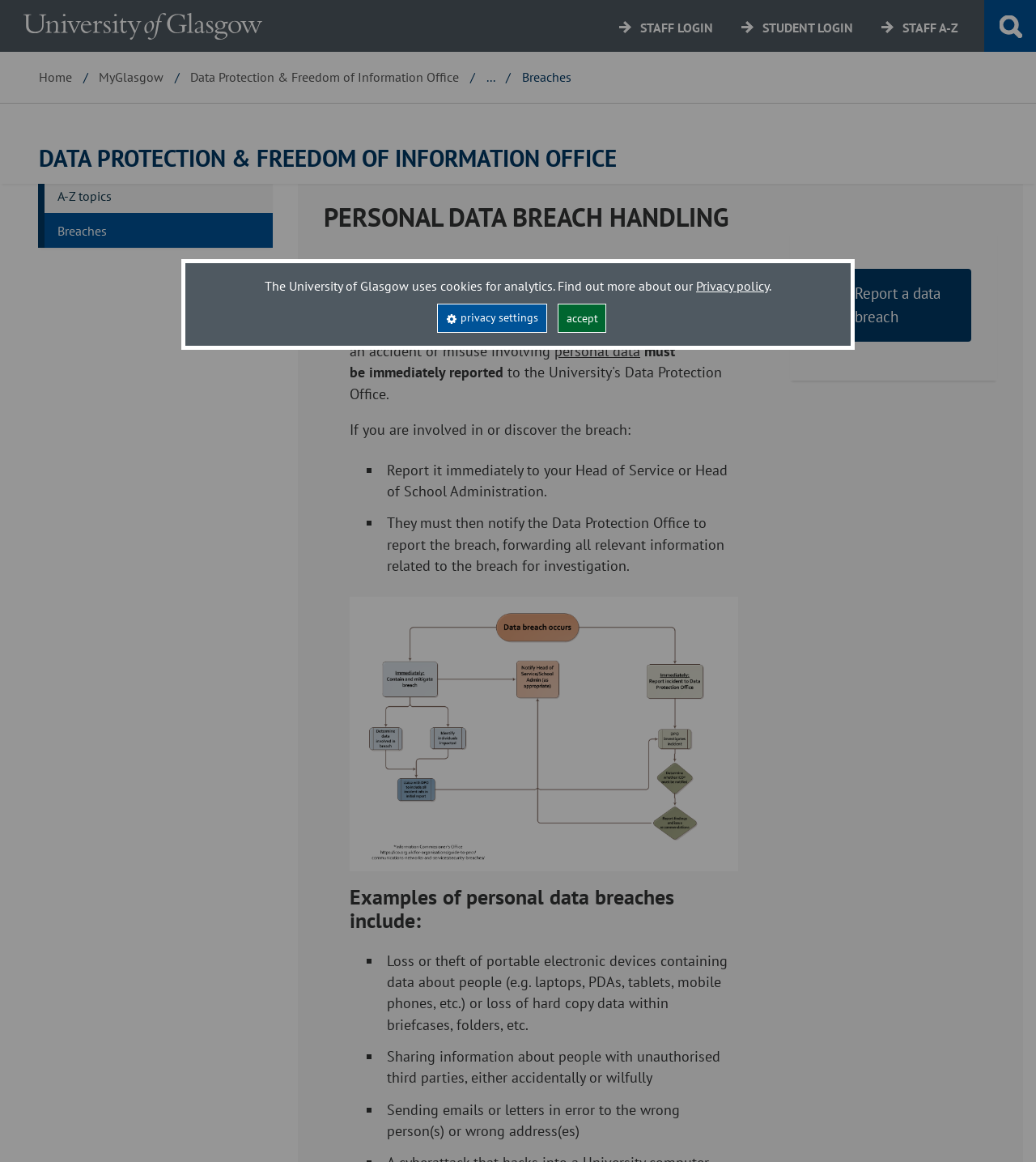What is the purpose of the Data Protection & Freedom of Information Office?
Provide a detailed answer to the question using information from the image.

Based on the webpage content, the Data Protection & Freedom of Information Office is responsible for handling personal data breaches, as indicated by the heading 'PERSONAL DATA BREACH HANDLING' and the instructions on reporting breaches.